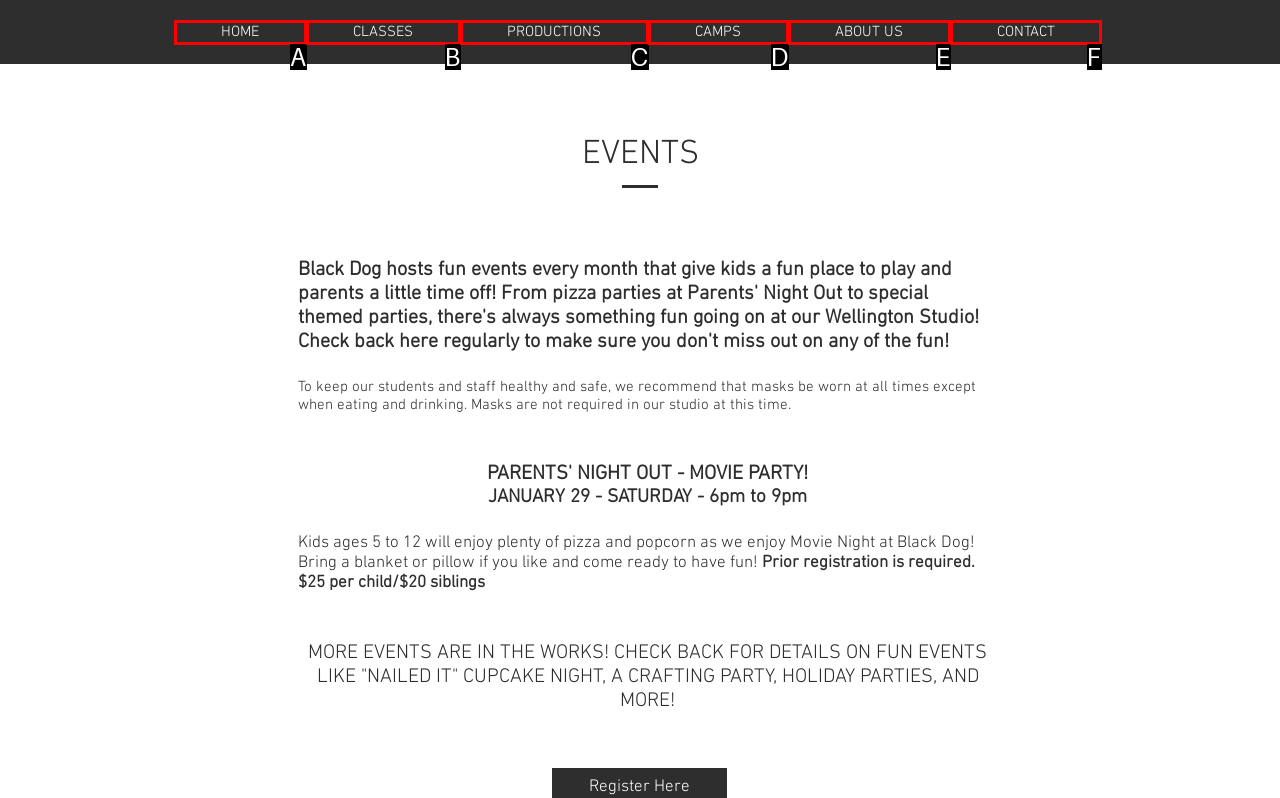From the choices given, find the HTML element that matches this description: HOME. Answer with the letter of the selected option directly.

A